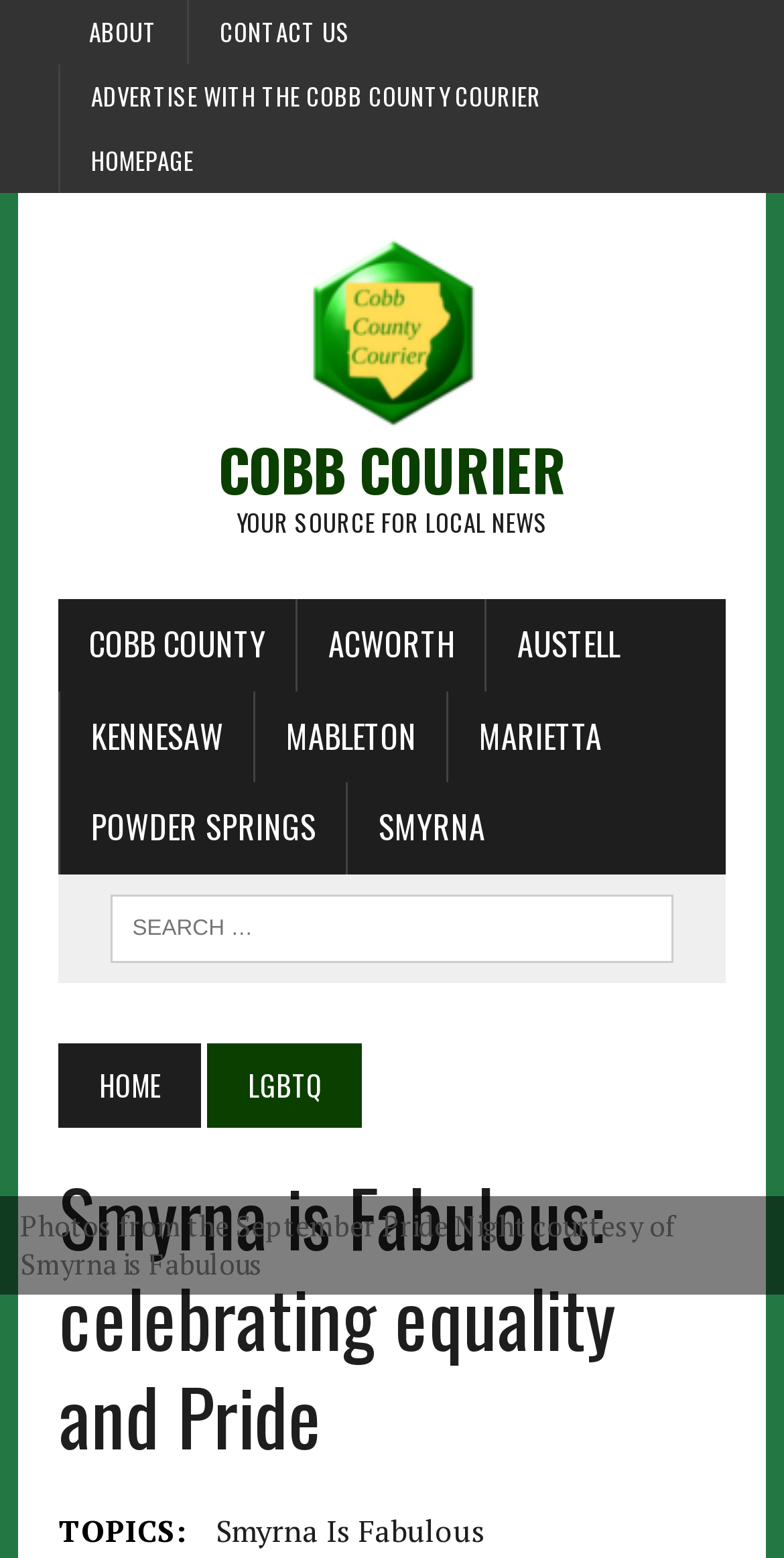Illustrate the webpage's structure and main components comprehensively.

The webpage is about Smyrna is Fabulous, a community that celebrates equality and Pride. At the top, there are several links, including "ABOUT", "CONTACT US", "ADVERTISE WITH THE COBB COUNTY COURIER", and "HOMEPAGE", which are positioned horizontally across the page. Below these links, there is a prominent link to "Cobb Courier" with an accompanying image and headings that read "COBB COURIER" and "YOUR SOURCE FOR LOCAL NEWS".

To the right of the "Cobb Courier" section, there are links to various locations, including "COBB COUNTY", "ACWORTH", "AUSTELL", "KENNESAW", "MABLETON", "MARIETTA", "POWDER SPRINGS", and "SMYRNA", which are arranged vertically. 

On the lower half of the page, there is a search box and a link to "HOME". Below this, there is a section dedicated to LGBTQ+ topics, with a heading that reads "Smyrna is Fabulous: celebrating equality and Pride". Within this section, there is a subheading "TOPICS:" and a link to "Smyrna Is Fabulous". Additionally, there is a paragraph of text that describes photos from a Pride Night event, courtesy of Smyrna is Fabulous.